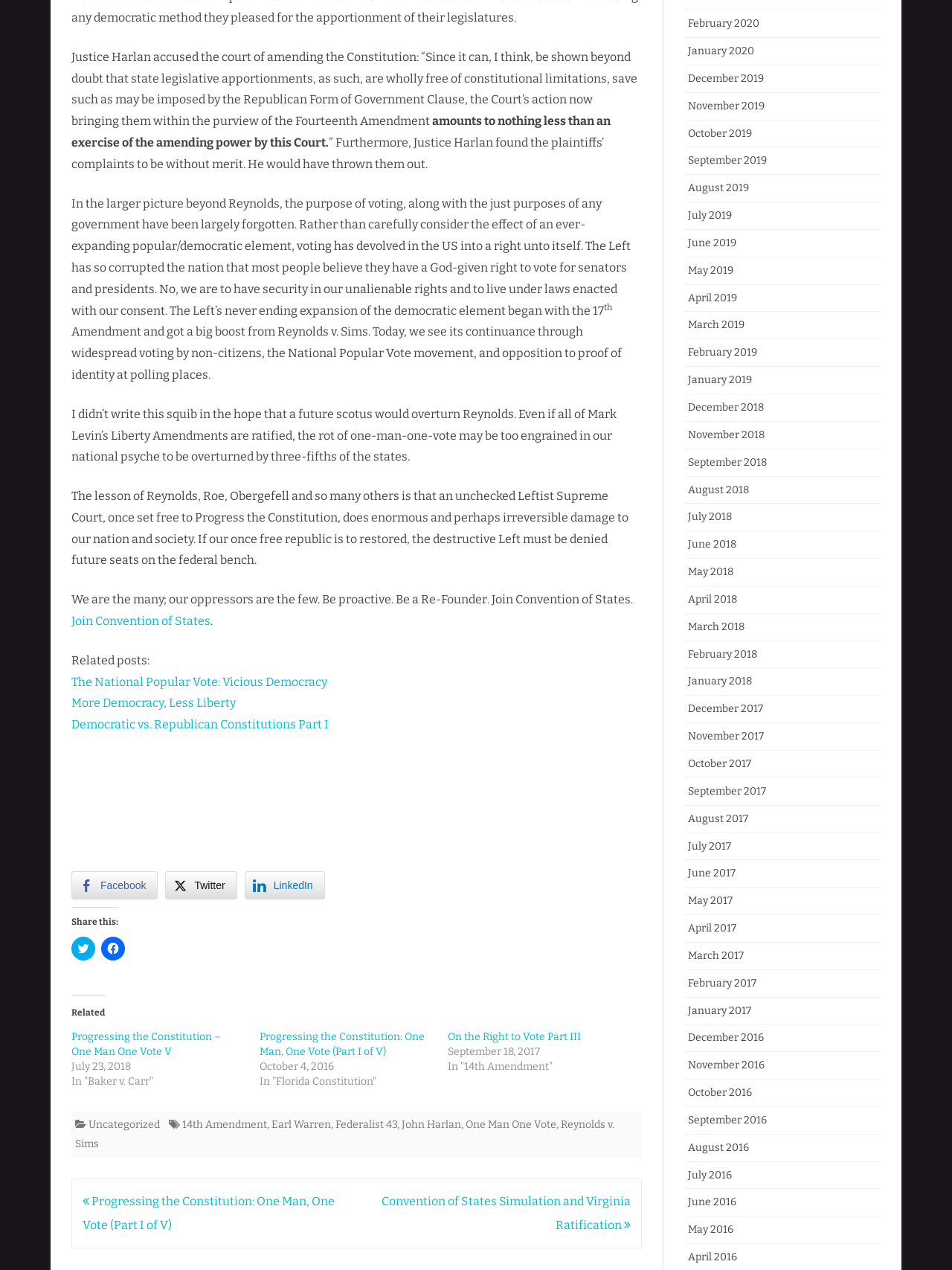Can you pinpoint the bounding box coordinates for the clickable element required for this instruction: "Read related post: The National Popular Vote: Vicious Democracy"? The coordinates should be four float numbers between 0 and 1, i.e., [left, top, right, bottom].

[0.075, 0.531, 0.344, 0.542]